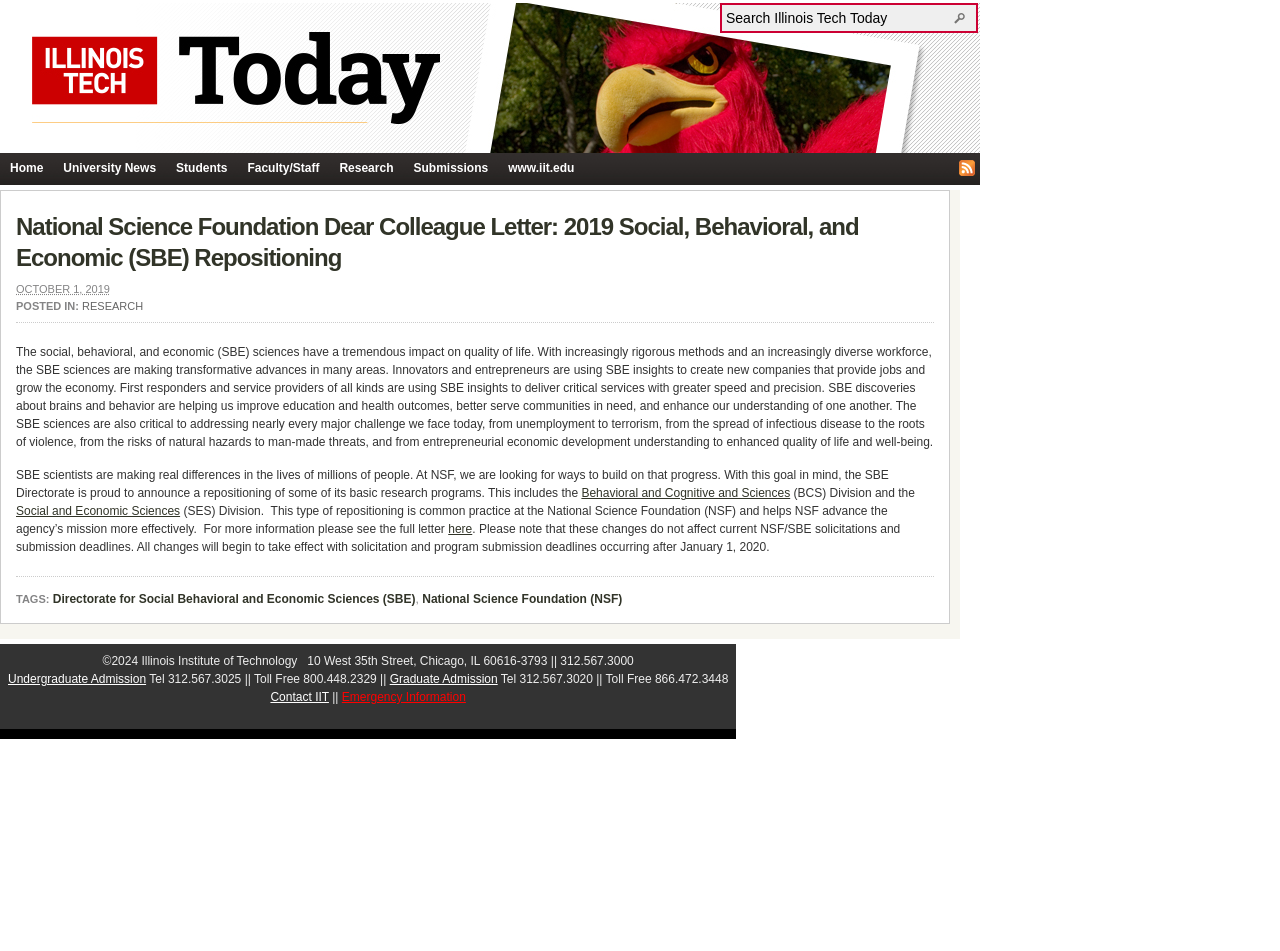Please find the bounding box for the following UI element description. Provide the coordinates in (top-left x, top-left y, bottom-right x, bottom-right y) format, with values between 0 and 1: Behavioral and Cognitive and Sciences

[0.454, 0.511, 0.617, 0.526]